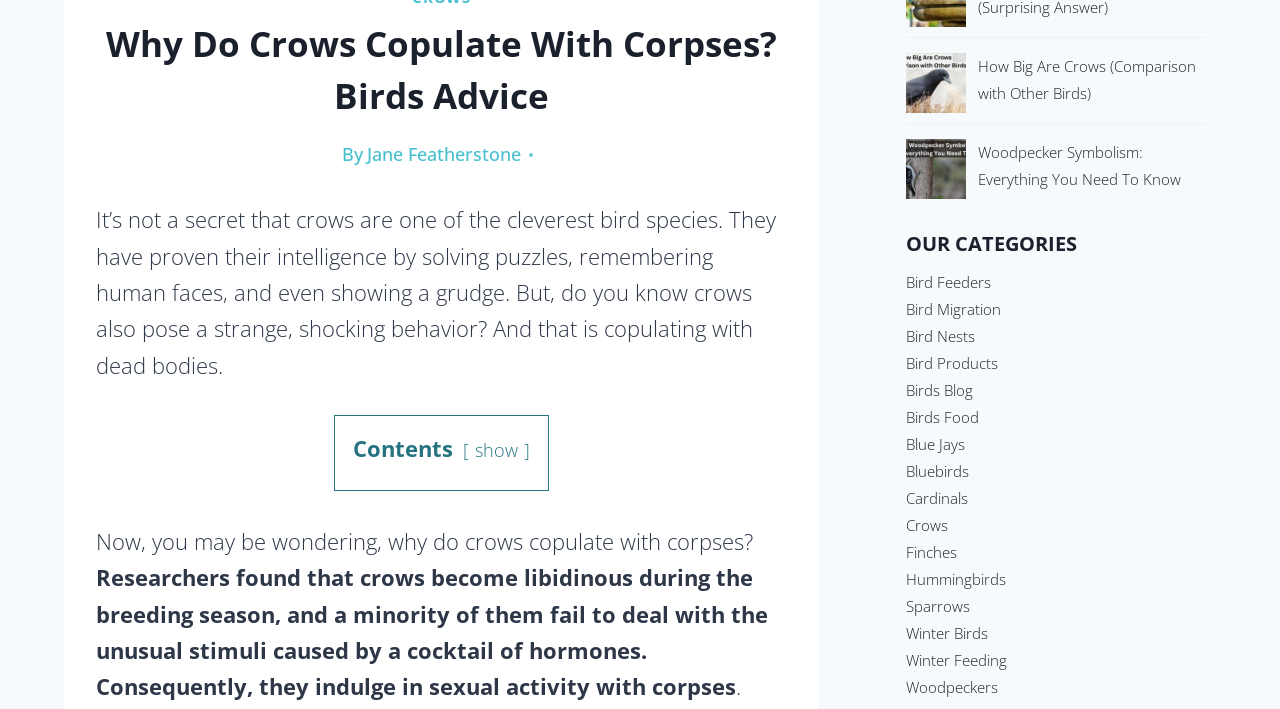Determine the bounding box coordinates for the HTML element described here: "Crows".

[0.708, 0.726, 0.741, 0.755]